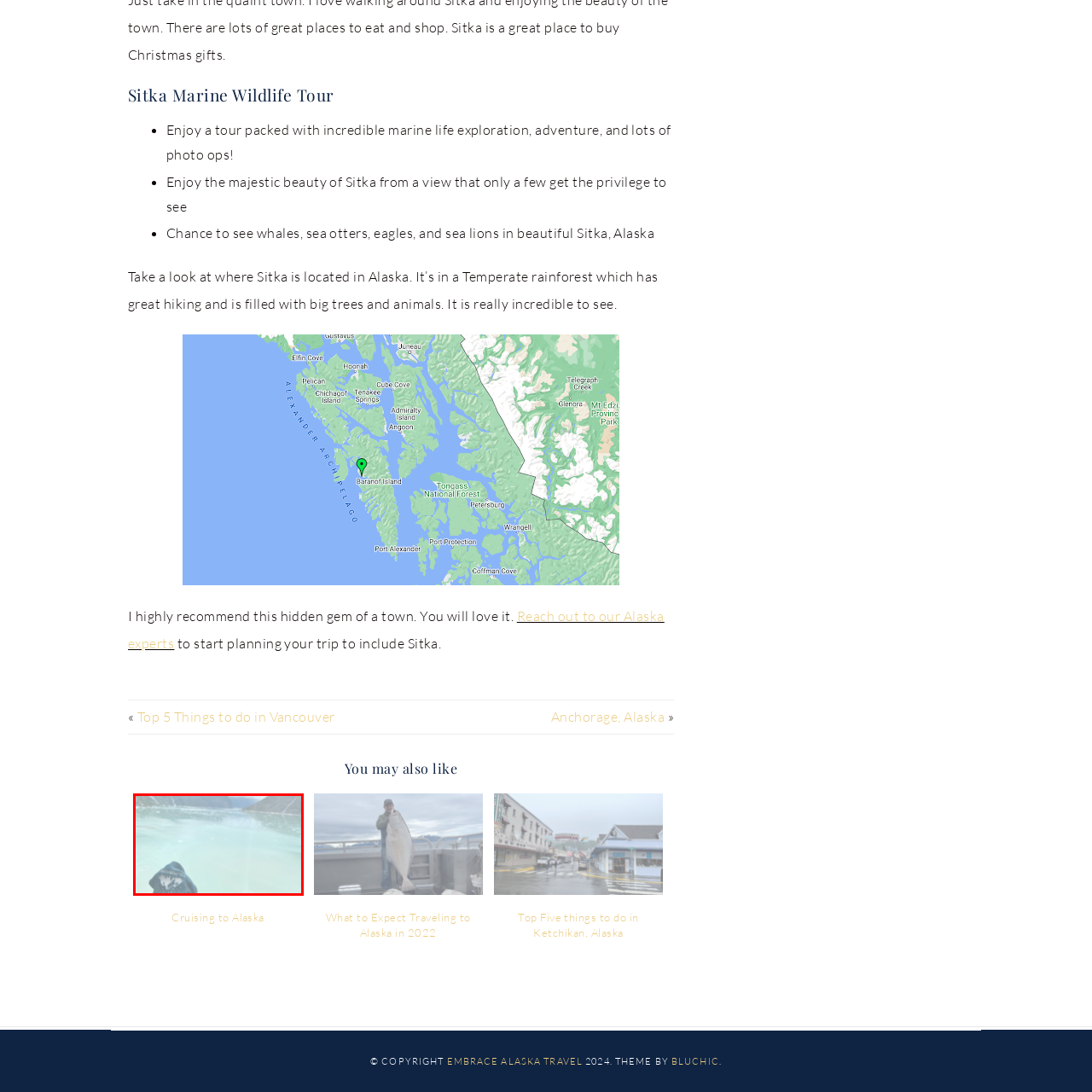Elaborate on the visual content inside the red-framed section with detailed information.

The image captures a breathtaking scene of glacial waters in Alaska, viewed from a boat. In the foreground, a person is wearing a dark blue hoodie featuring a mountain logo, adding a personal touch to the adventure. The tranquil water reflects shades of green and blue, contrasting beautifully with the rugged mountain scenery in the background that fades into the mist. This setting embodies the essence of exploring the stunning landscapes of Alaska, highlighting the unique opportunity to experience the majesty of nature up close, which is a hallmark of tours such as the "Sitka Marine Wildlife Tour." The atmosphere suggests a serene yet exhilarating marine adventure, perfect for nature enthusiasts and photographers alike.